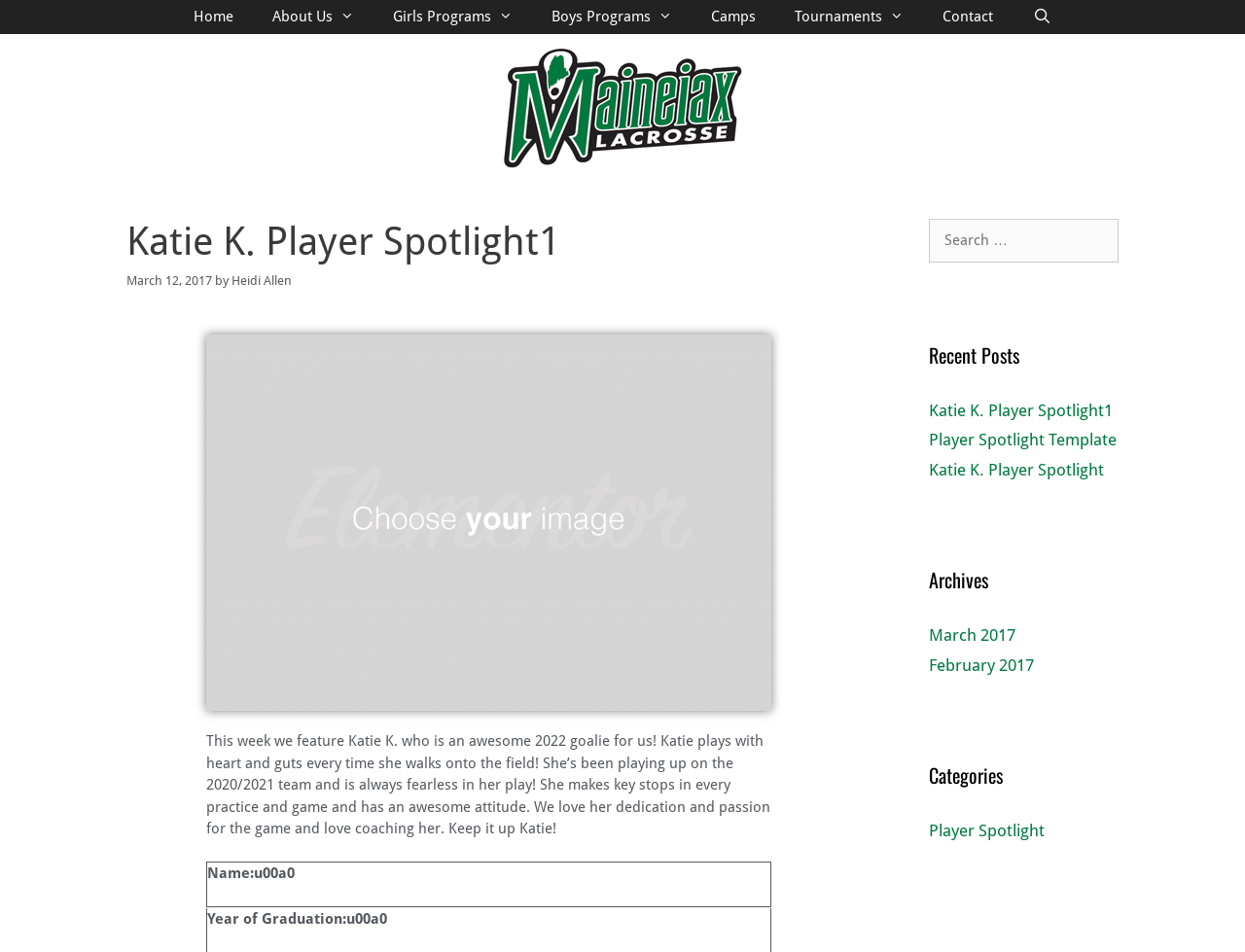Please determine the primary heading and provide its text.

Katie K. Player Spotlight1